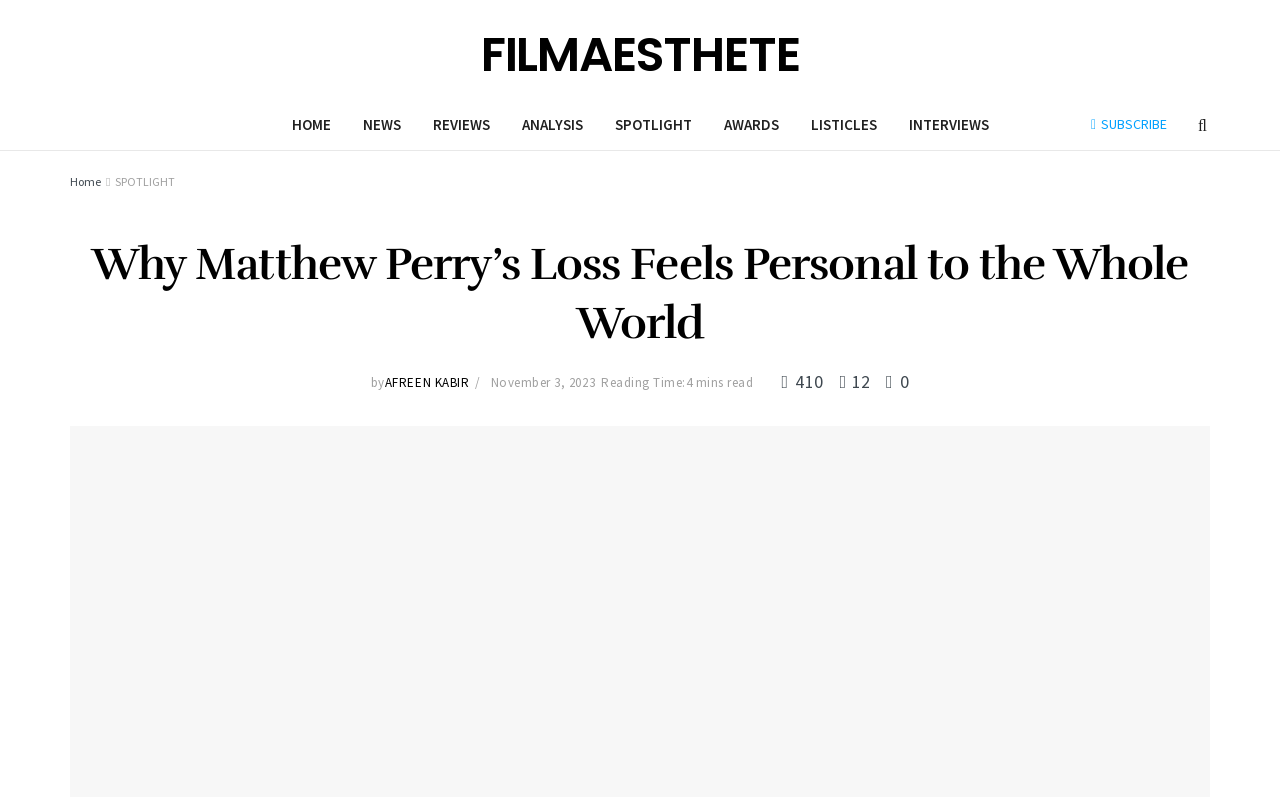Answer succinctly with a single word or phrase:
What is the name of the TV show mentioned?

Friends